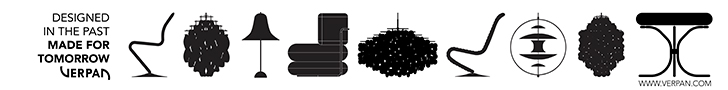Formulate a detailed description of the image content.

The image features a striking visual representation of modern design elements, showcasing a selection of iconic furniture and lighting pieces. Positioned in a minimalist black-and-white palette, the assortment includes a stylish chair, a distinctive lamp, a comfortable sofa, and an elegant chandelier, all hailing from the renowned design heritage of Verpan. The text prominently displayed on the left reads, "DESIGNED IN THE PAST MADE FOR TOMORROW," emphasizing the brand's commitment to blending historic design inspiration with contemporary aesthetics. This visual not only highlights the artistic essence of Verpan's creations but also invites viewers to appreciate the fusion of tradition and innovation in furniture design. The image concludes with the website URL "www.verpan.com," directing viewers to explore more about the brand's offerings.